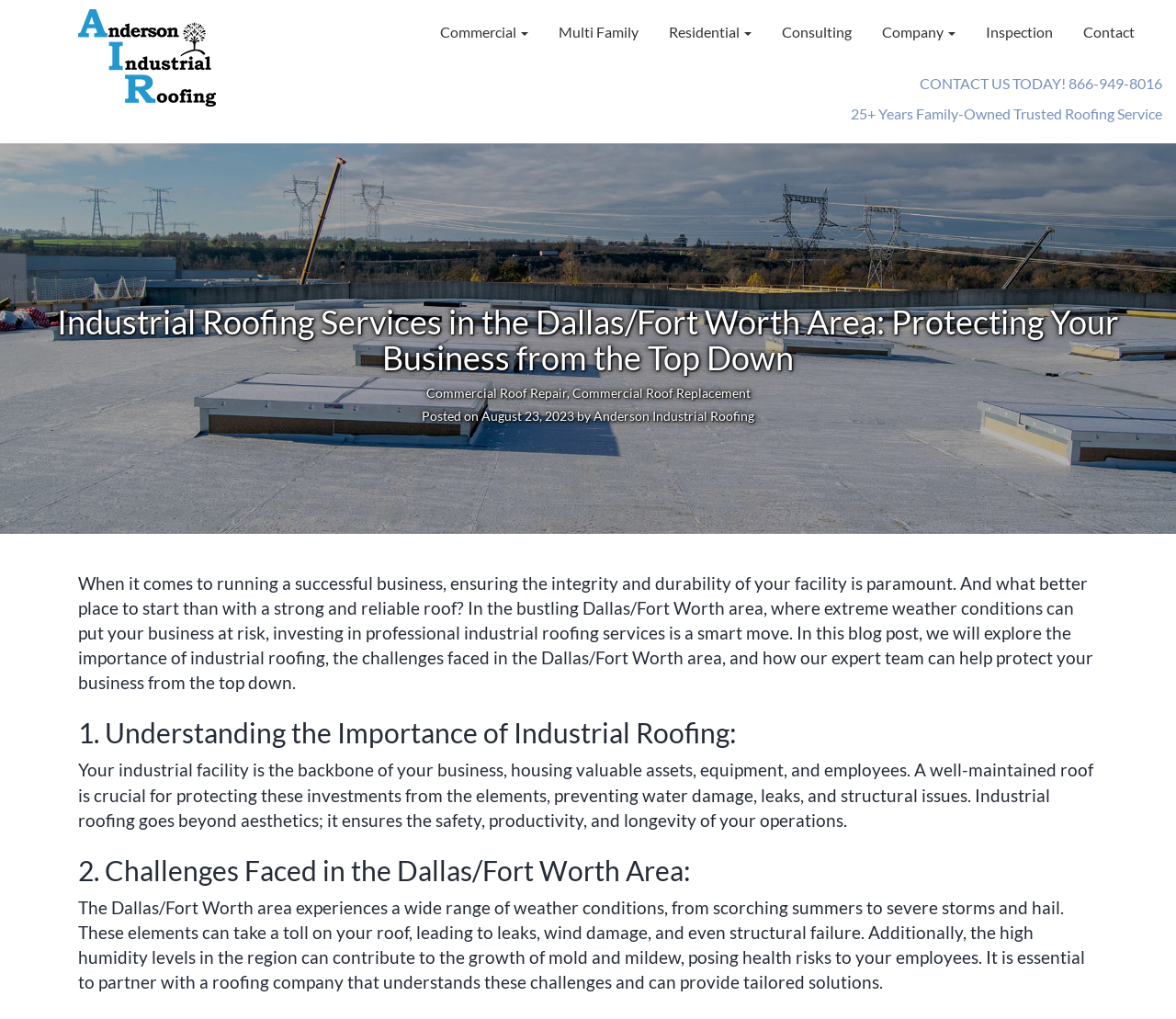Specify the bounding box coordinates for the region that must be clicked to perform the given instruction: "Click on the 'AIR Roofs' logo".

[0.066, 0.009, 0.184, 0.105]